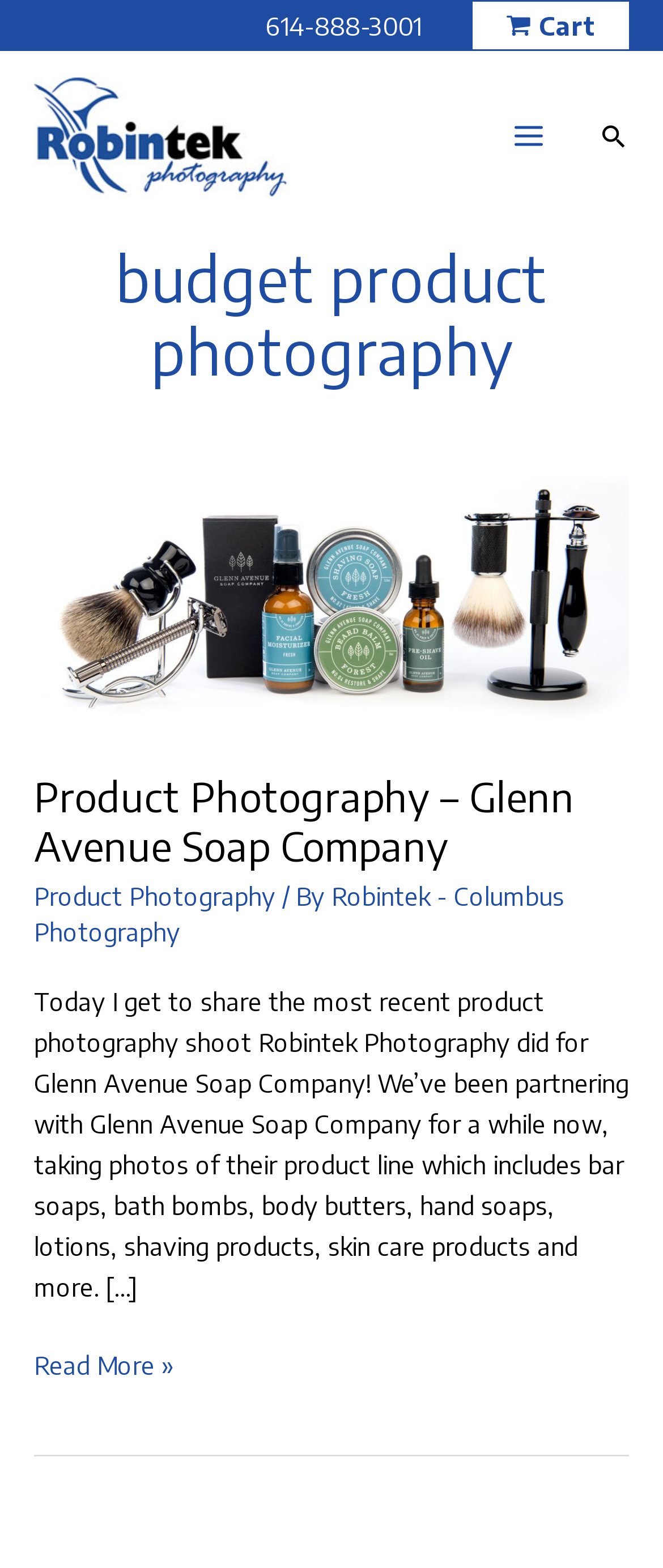How many types of products does Glenn Avenue Soap Company have?
We need a detailed and exhaustive answer to the question. Please elaborate.

I found the information by reading the article content, which mentions that Glenn Avenue Soap Company has a product line that includes bar soaps, bath bombs, body butters, hand soaps, lotions, shaving products, skin care products, and more. This implies that they have many types of products.